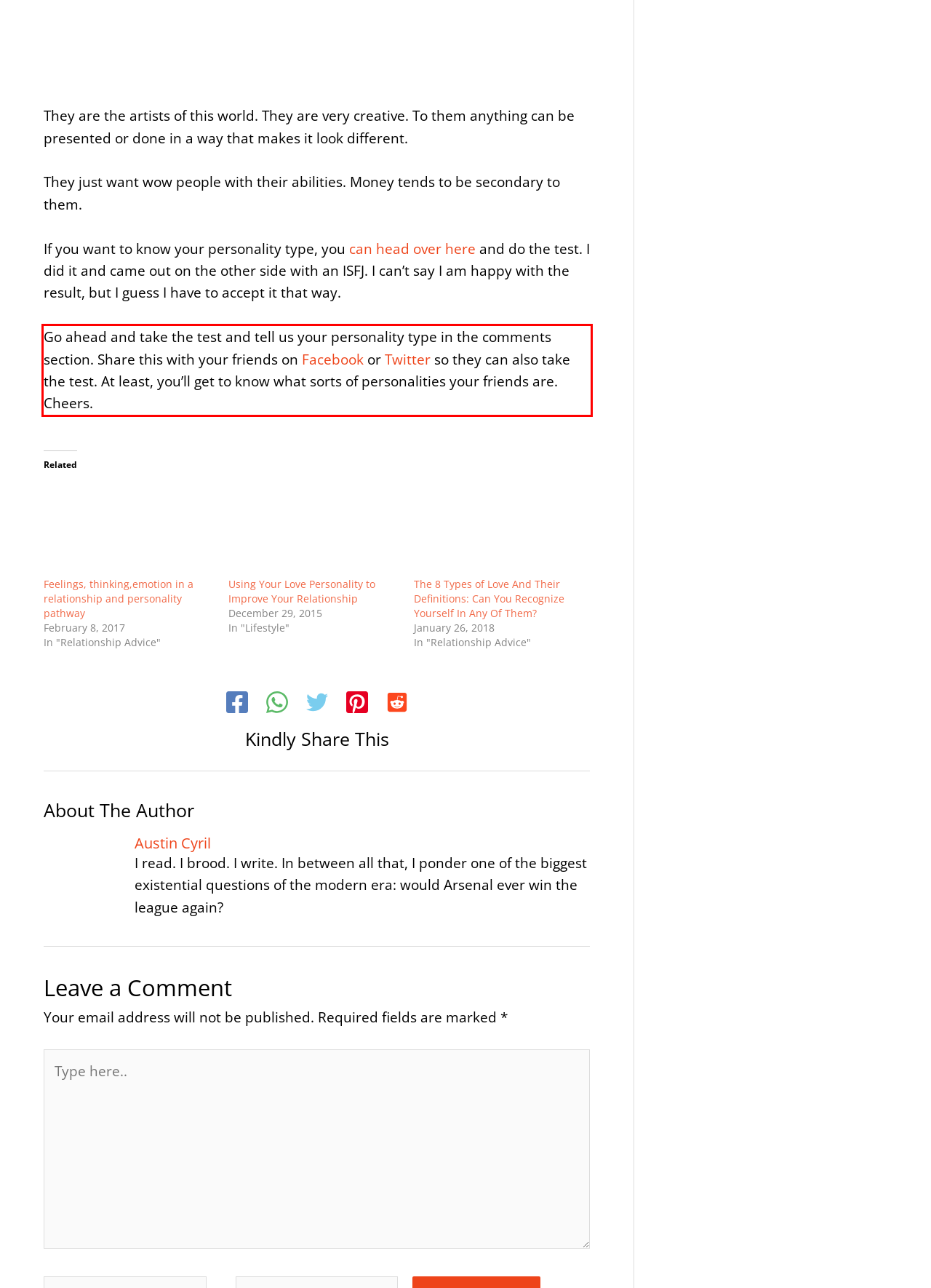There is a screenshot of a webpage with a red bounding box around a UI element. Please use OCR to extract the text within the red bounding box.

Go ahead and take the test and tell us your personality type in the comments section. Share this with your friends on Facebook or Twitter so they can also take the test. At least, you’ll get to know what sorts of personalities your friends are. Cheers.